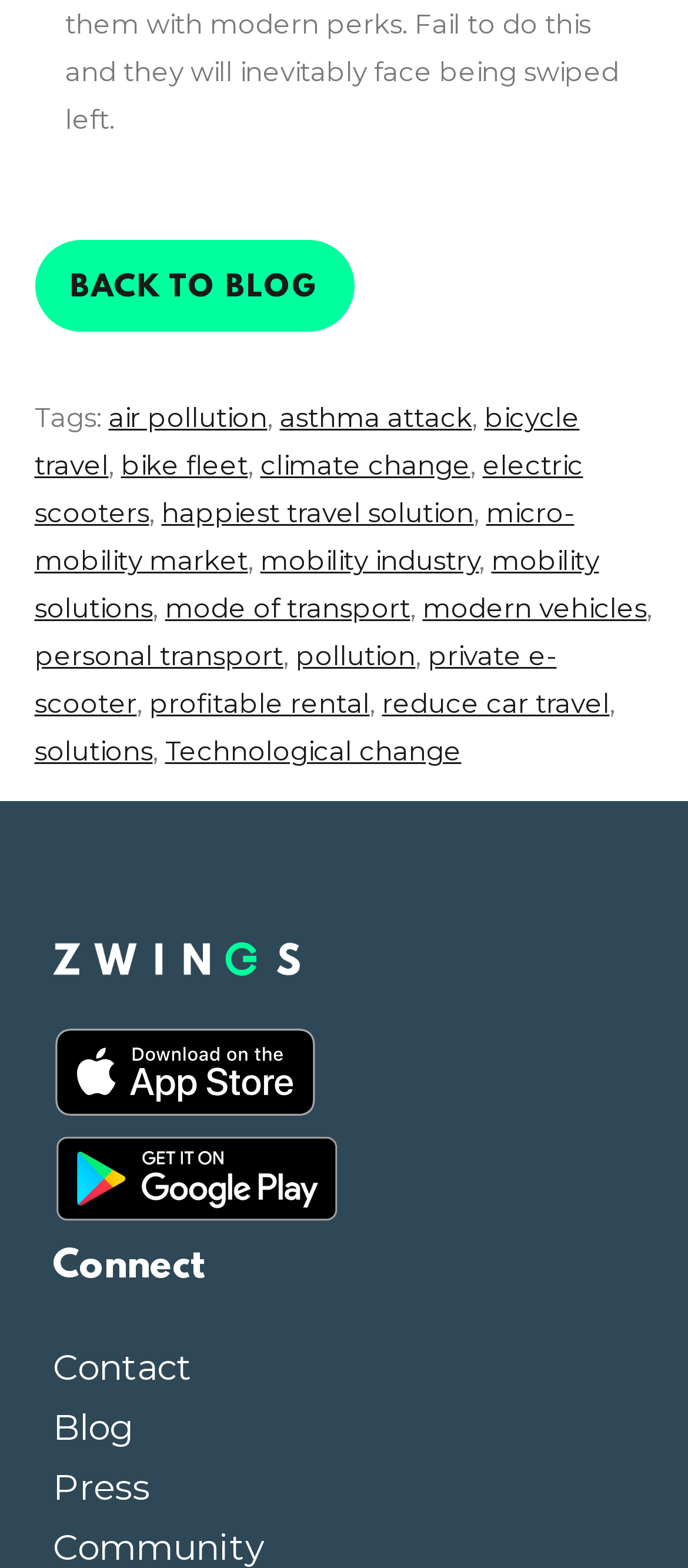Determine the bounding box coordinates for the UI element described. Format the coordinates as (top-left x, top-left y, bottom-right x, bottom-right y) and ensure all values are between 0 and 1. Element description: solutions

[0.05, 0.469, 0.222, 0.49]